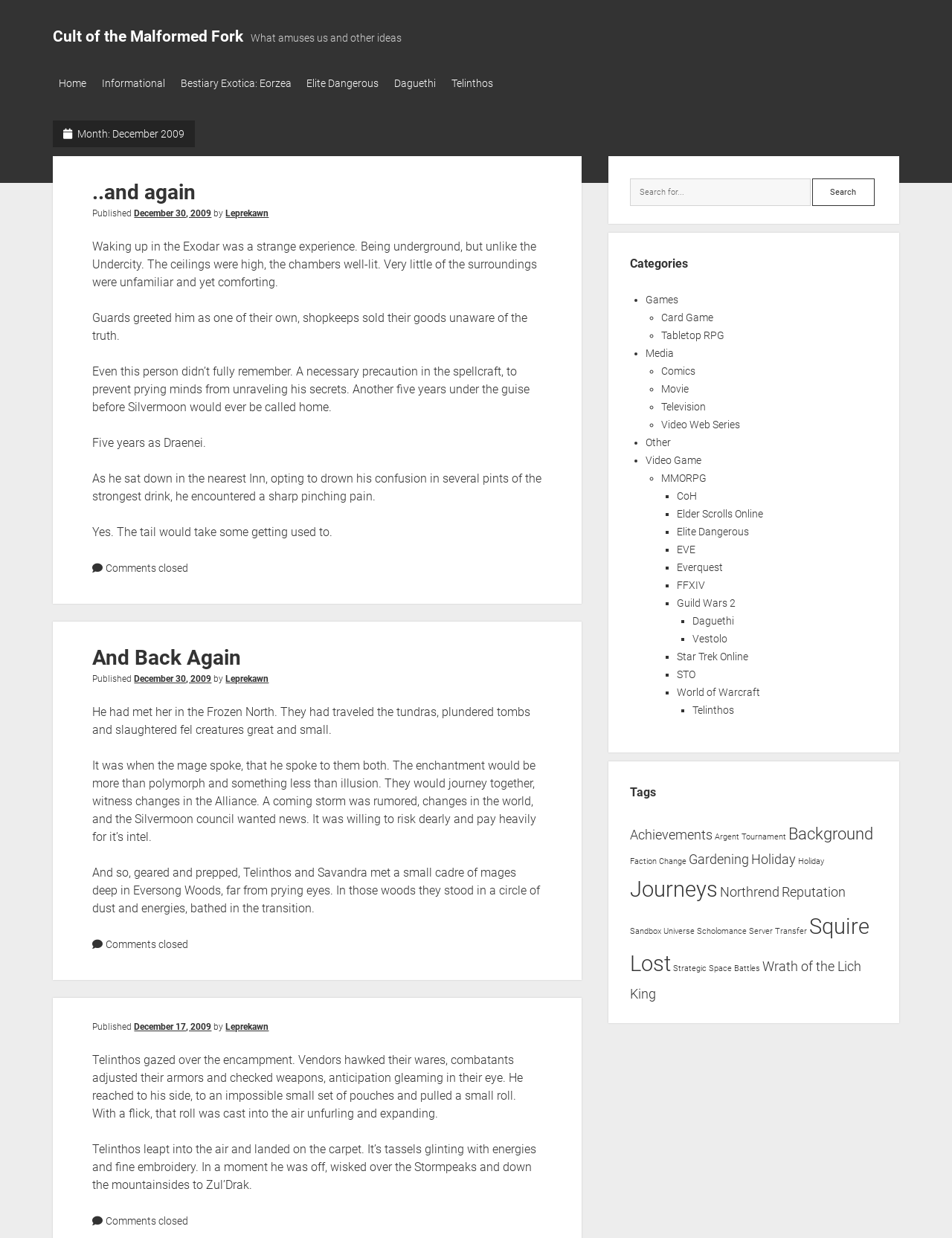Please determine the main heading text of this webpage.

 Month: December 2009